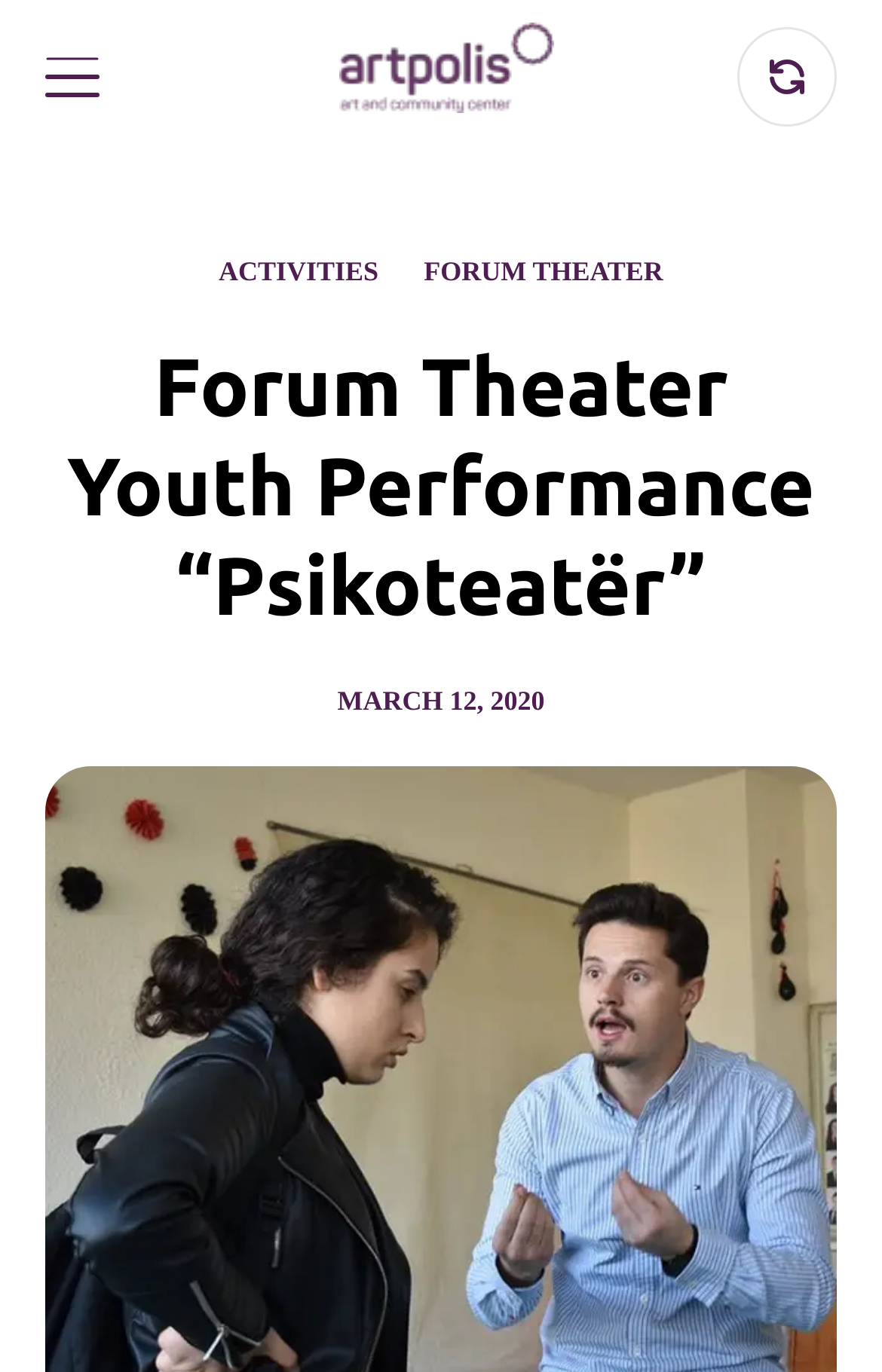Using the information in the image, give a detailed answer to the following question: What is the name of the performance presented?

The answer can be found in the heading element 'Forum Theater Youth Performance “Psikoteatër”' which suggests that the performance presented is 'Psikoteatër'.